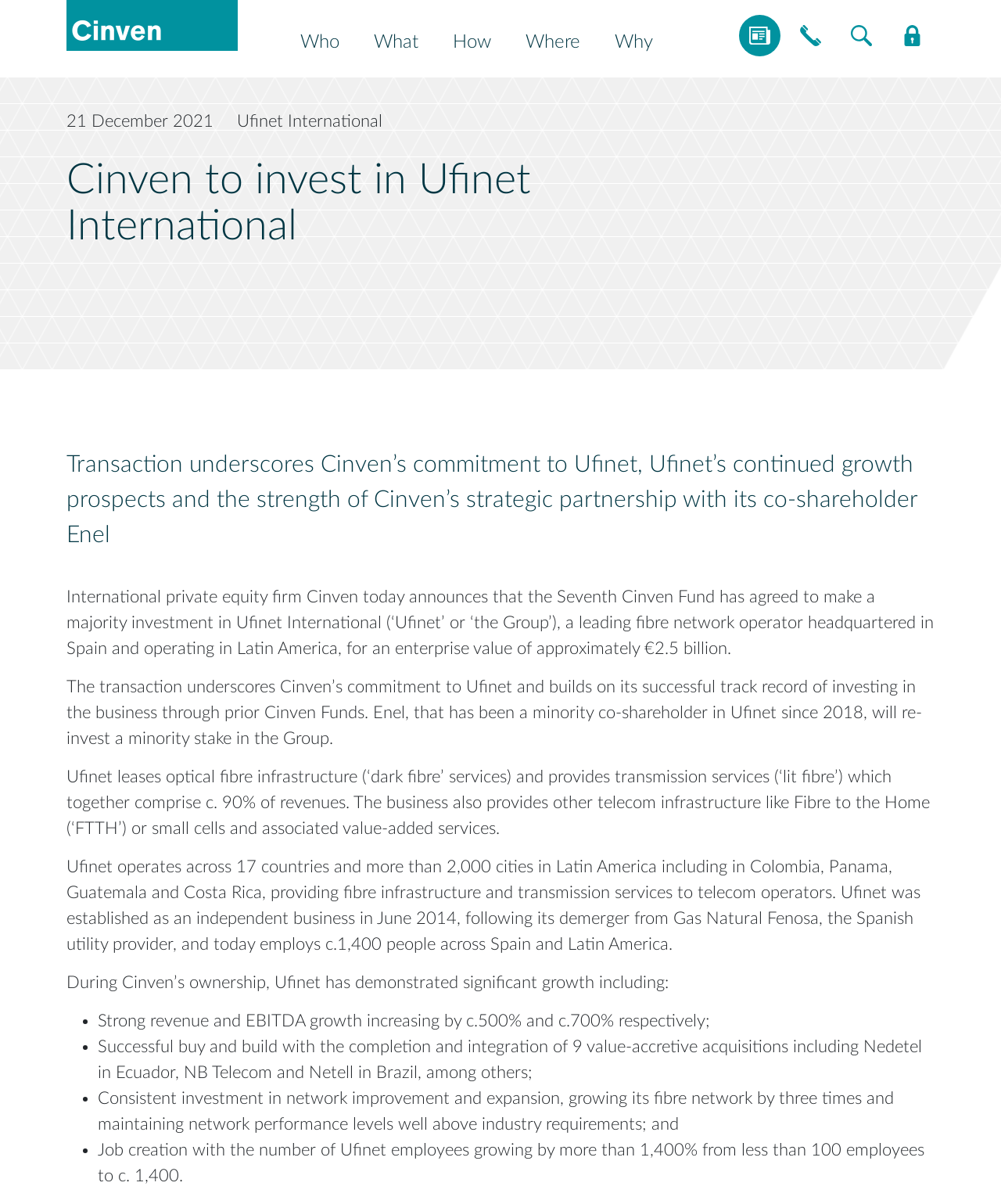Look at the image and answer the question in detail:
What is the enterprise value of Ufinet International?

The enterprise value of Ufinet International can be found in the main heading section of the webpage, where it is mentioned in a static text element as 'an enterprise value of approximately €2.5 billion'.